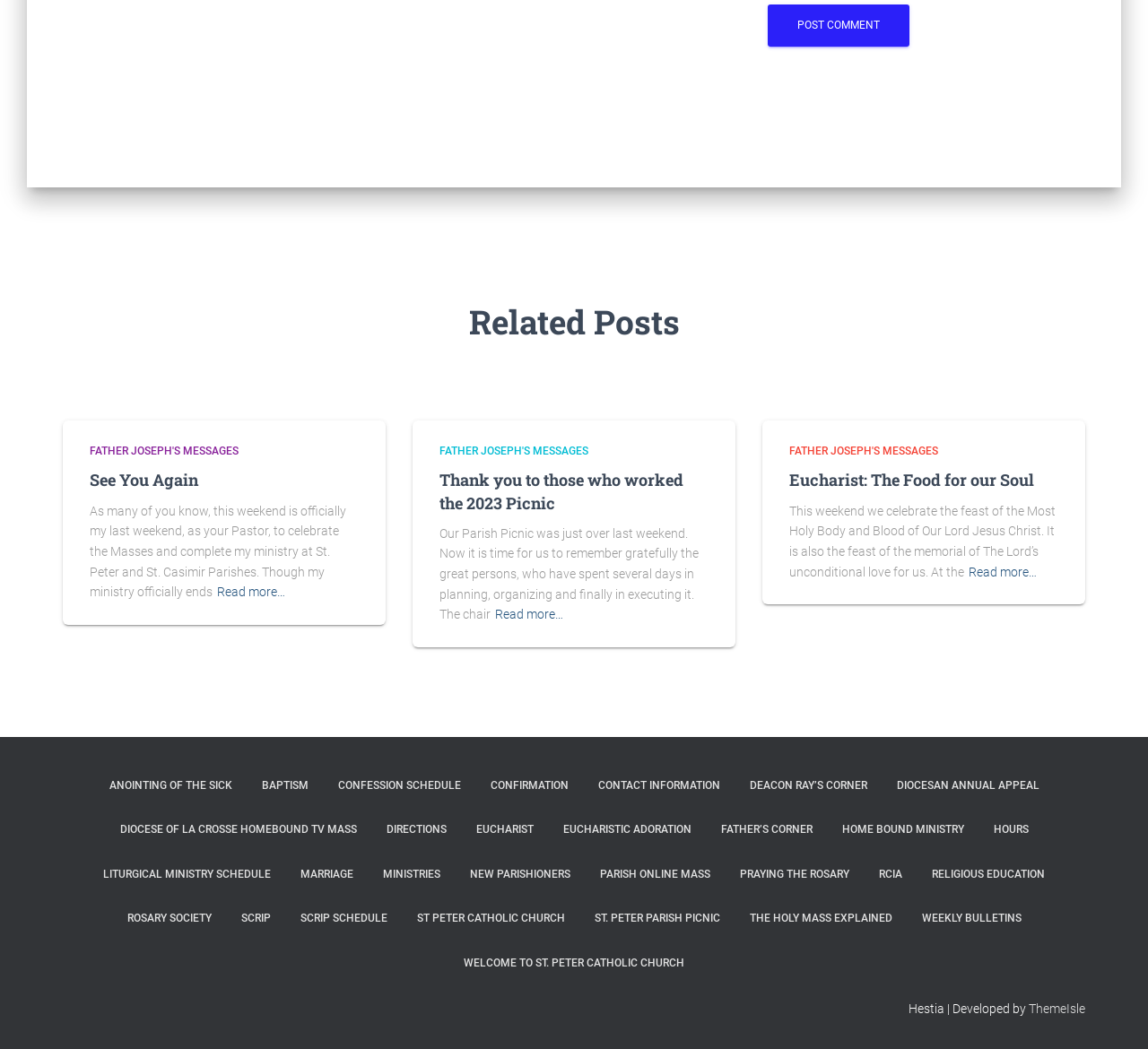Determine the bounding box coordinates of the clickable region to execute the instruction: "Click the 'Post Comment' button". The coordinates should be four float numbers between 0 and 1, denoted as [left, top, right, bottom].

[0.669, 0.004, 0.792, 0.045]